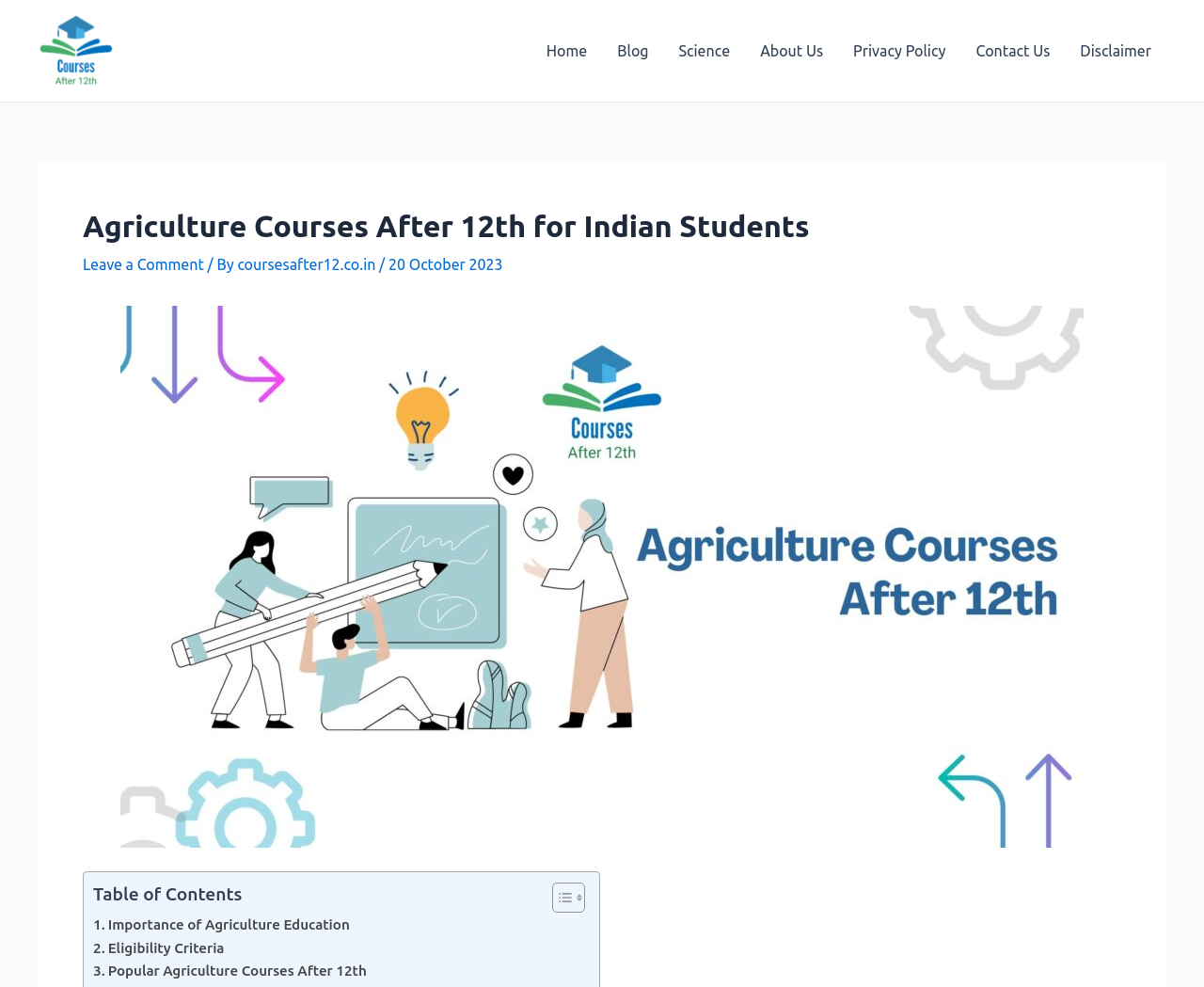How many links are there in the table of content?
Use the image to give a comprehensive and detailed response to the question.

There are 3 links in the table of content, which are '. Importance of Agriculture Education', '. Eligibility Criteria', and '. Popular Agriculture Courses After 12th', and they are located at the top of the webpage with a bounding box coordinate of [0.077, 0.894, 0.482, 0.926].